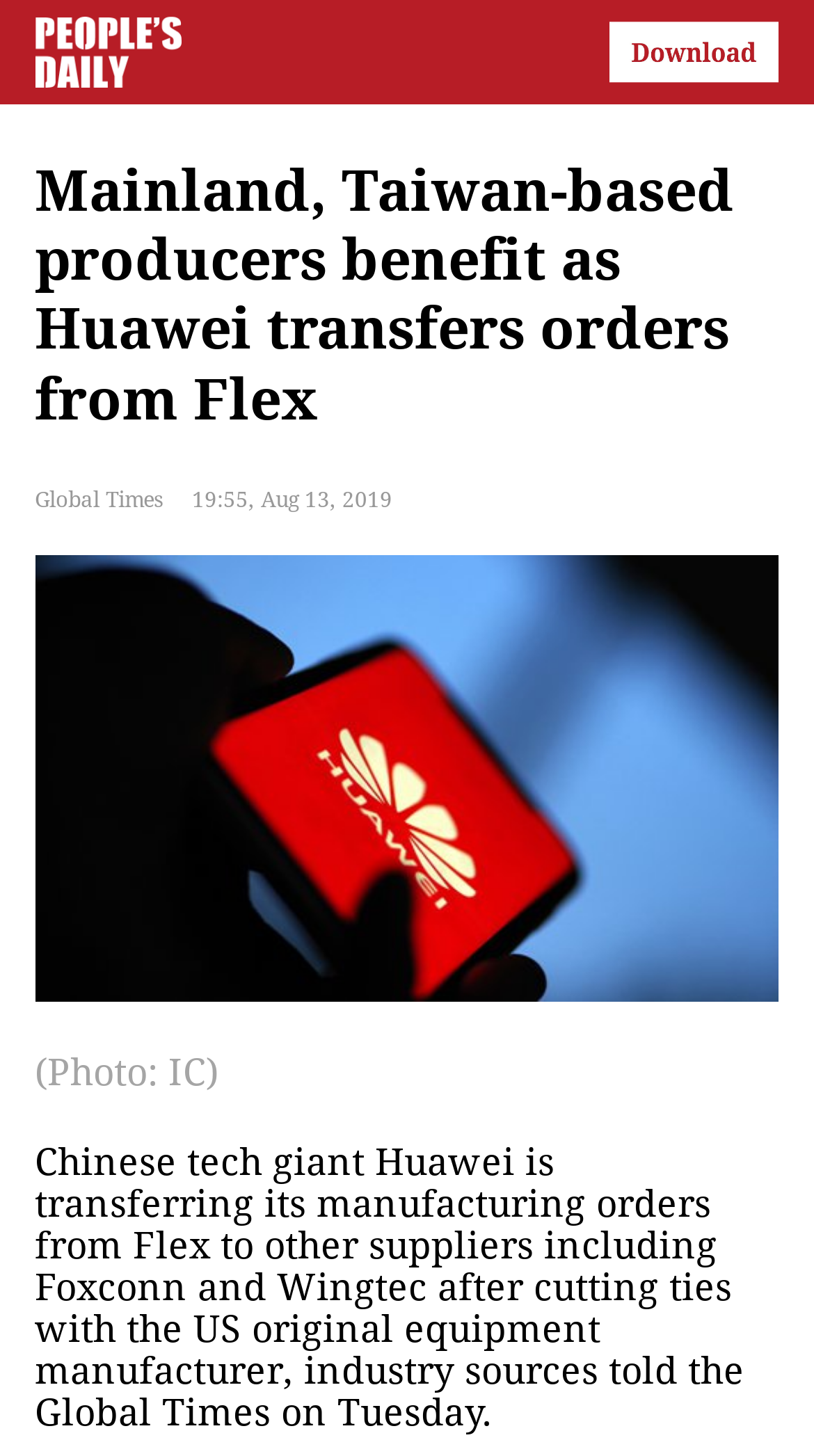What are the names of the suppliers Huawei is transferring orders to?
From the details in the image, answer the question comprehensively.

The answer can be found in the StaticText element with the text 'Chinese tech giant Huawei is transferring its manufacturing orders from Flex to other suppliers including Foxconn and Wingtec after cutting ties with the US original equipment manufacturer, industry sources told the Global Times on Tuesday.' which mentions the names of the suppliers.